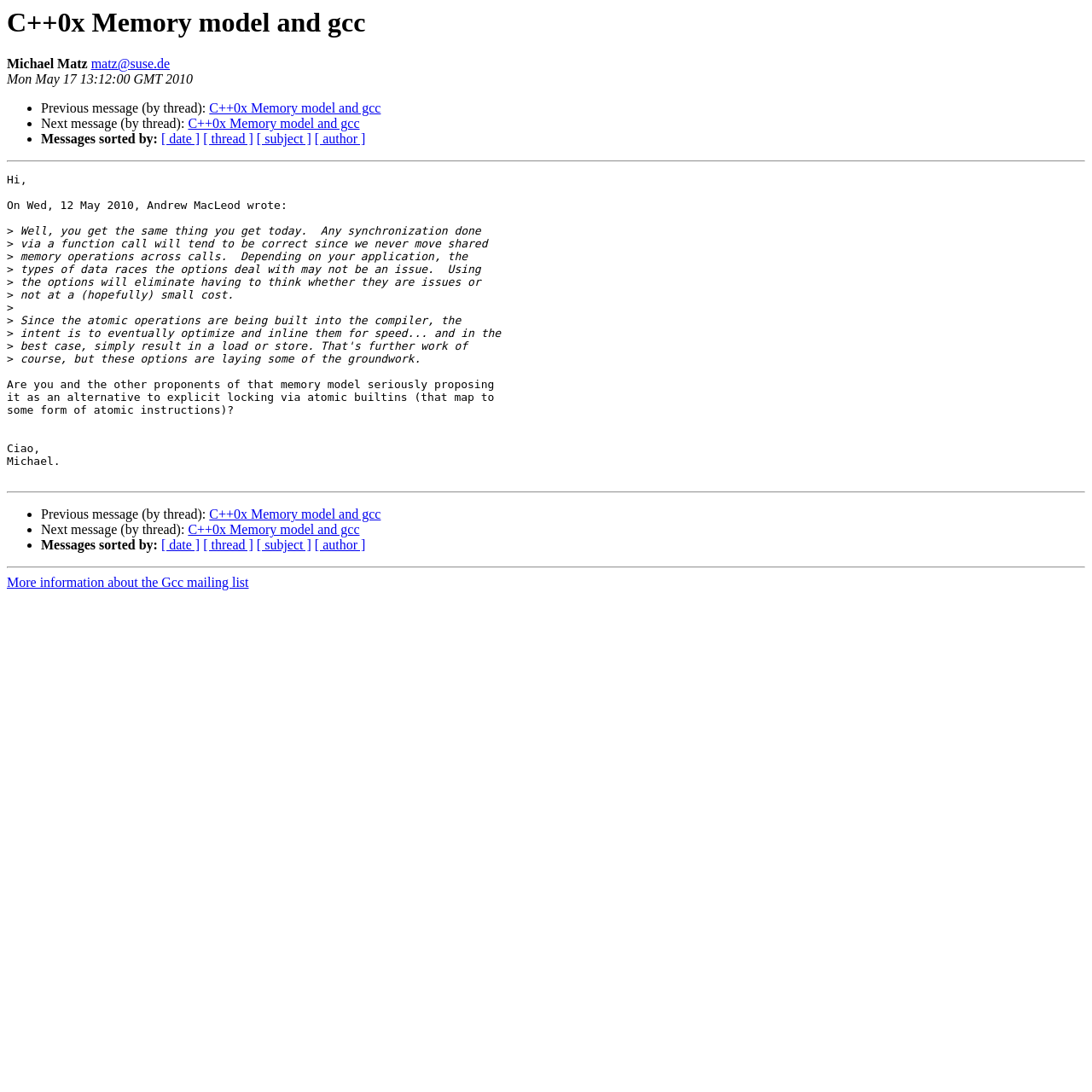How many links are there to sort messages?
Use the information from the screenshot to give a comprehensive response to the question.

There are 4 links to sort messages, which are '[ date ]', '[ thread ]', '[ subject ]', and '[ author ]', located at the top and bottom of the page.